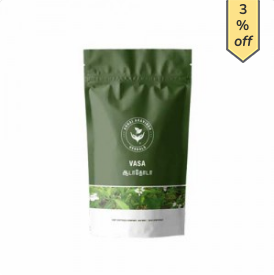What is the discount percentage offered?
Please ensure your answer is as detailed and informative as possible.

A small tag attached to the top right corner of the package indicates a special promotion, offering a 3% discount, which is a clear and visible incentive for customers.